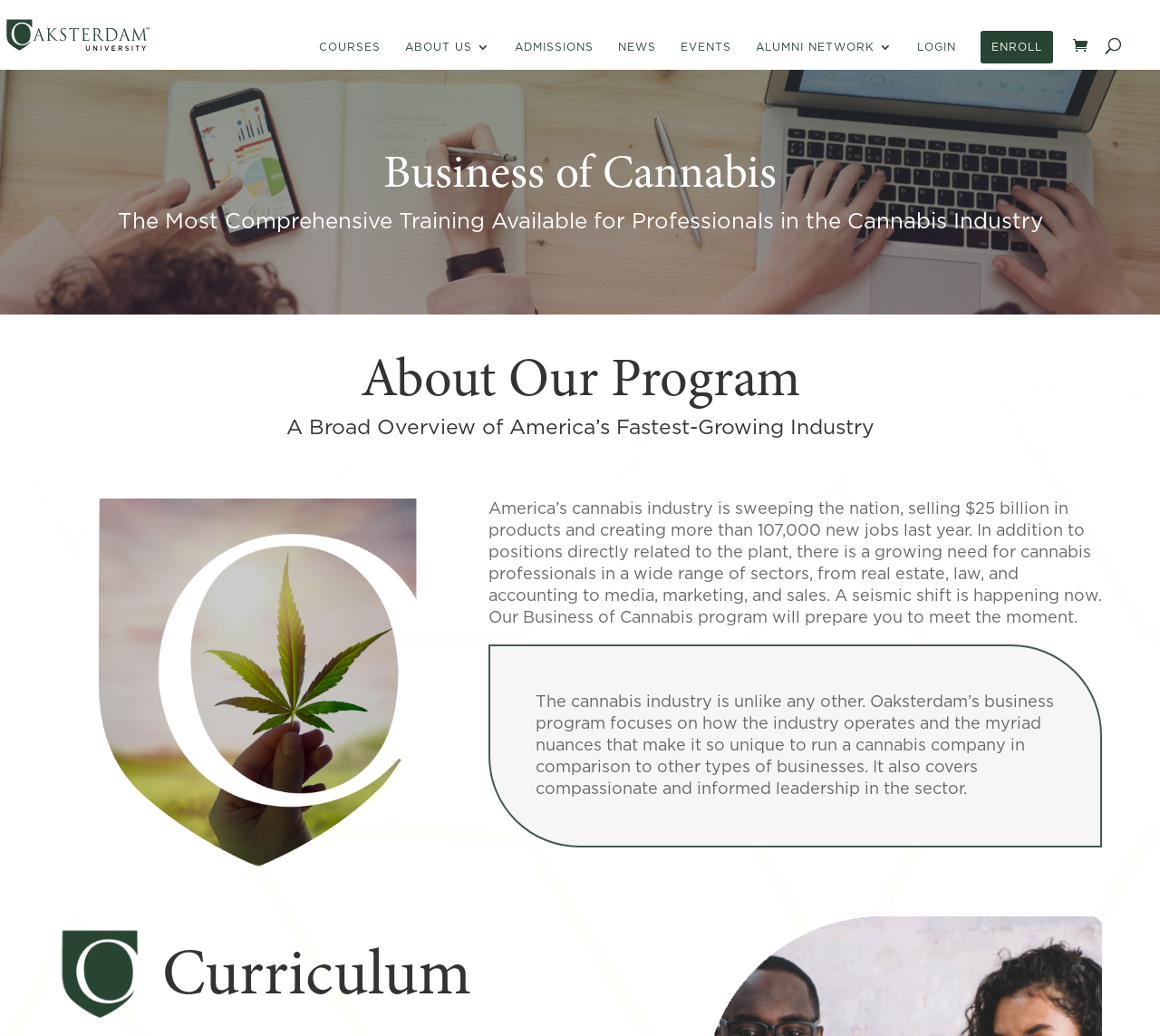What is the focus of Oaksterdam's business program?
Refer to the image and provide a one-word or short phrase answer.

Cannabis industry operations